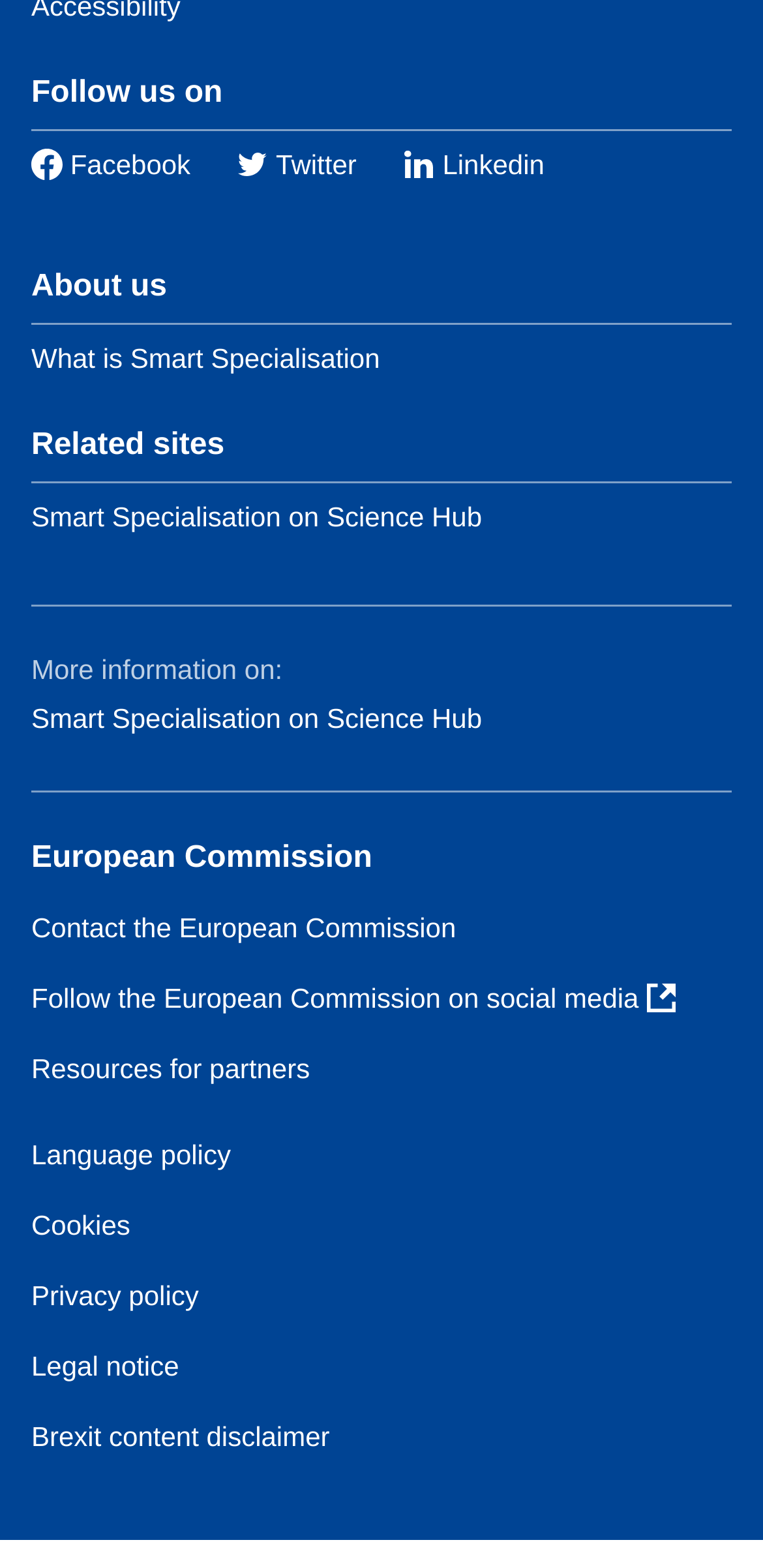Specify the bounding box coordinates of the element's region that should be clicked to achieve the following instruction: "Contact the European Commission". The bounding box coordinates consist of four float numbers between 0 and 1, in the format [left, top, right, bottom].

[0.041, 0.582, 0.598, 0.602]